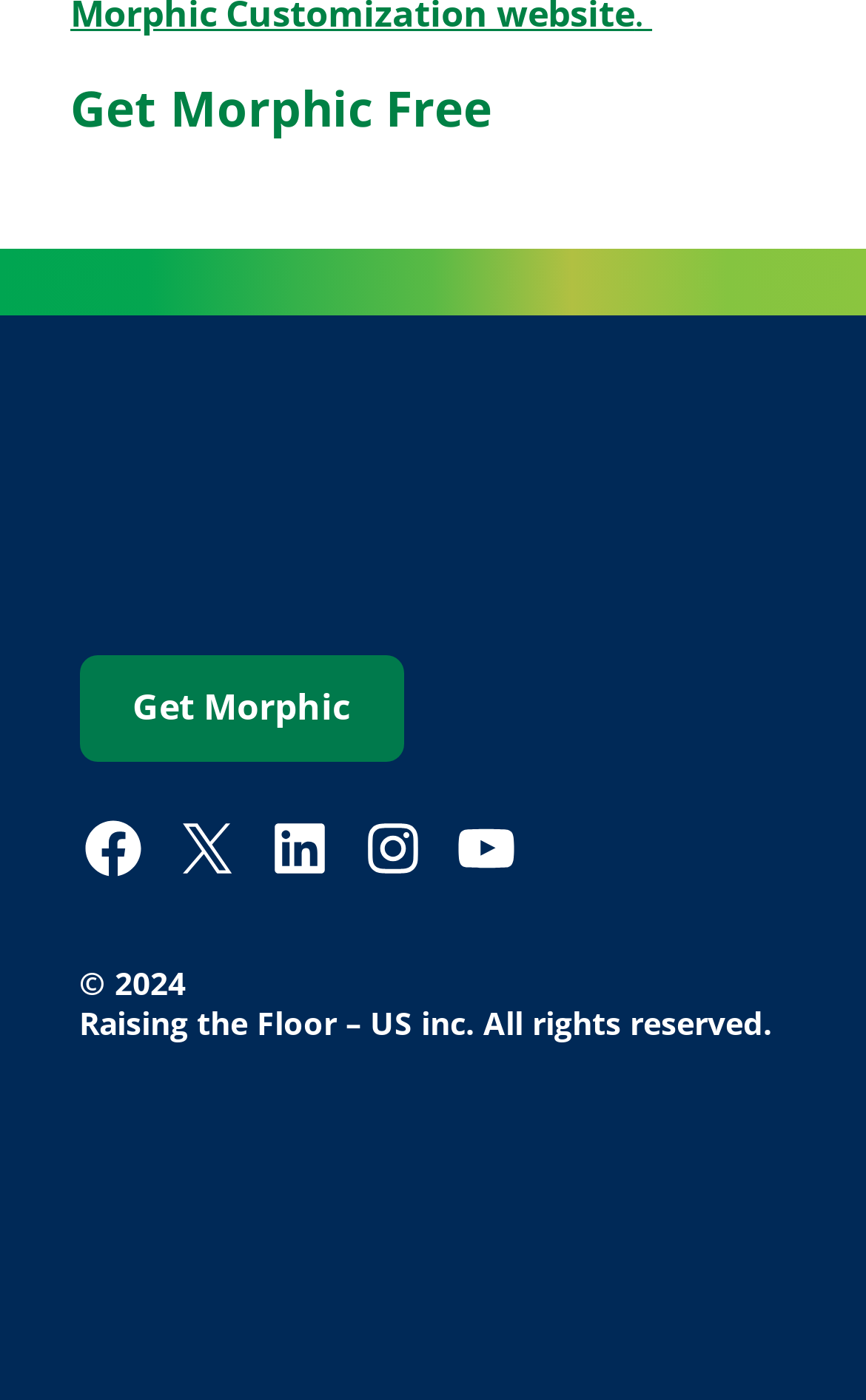Please reply to the following question with a single word or a short phrase:
What social media platforms are linked?

Facebook, LinkedIn, Instagram, YouTube